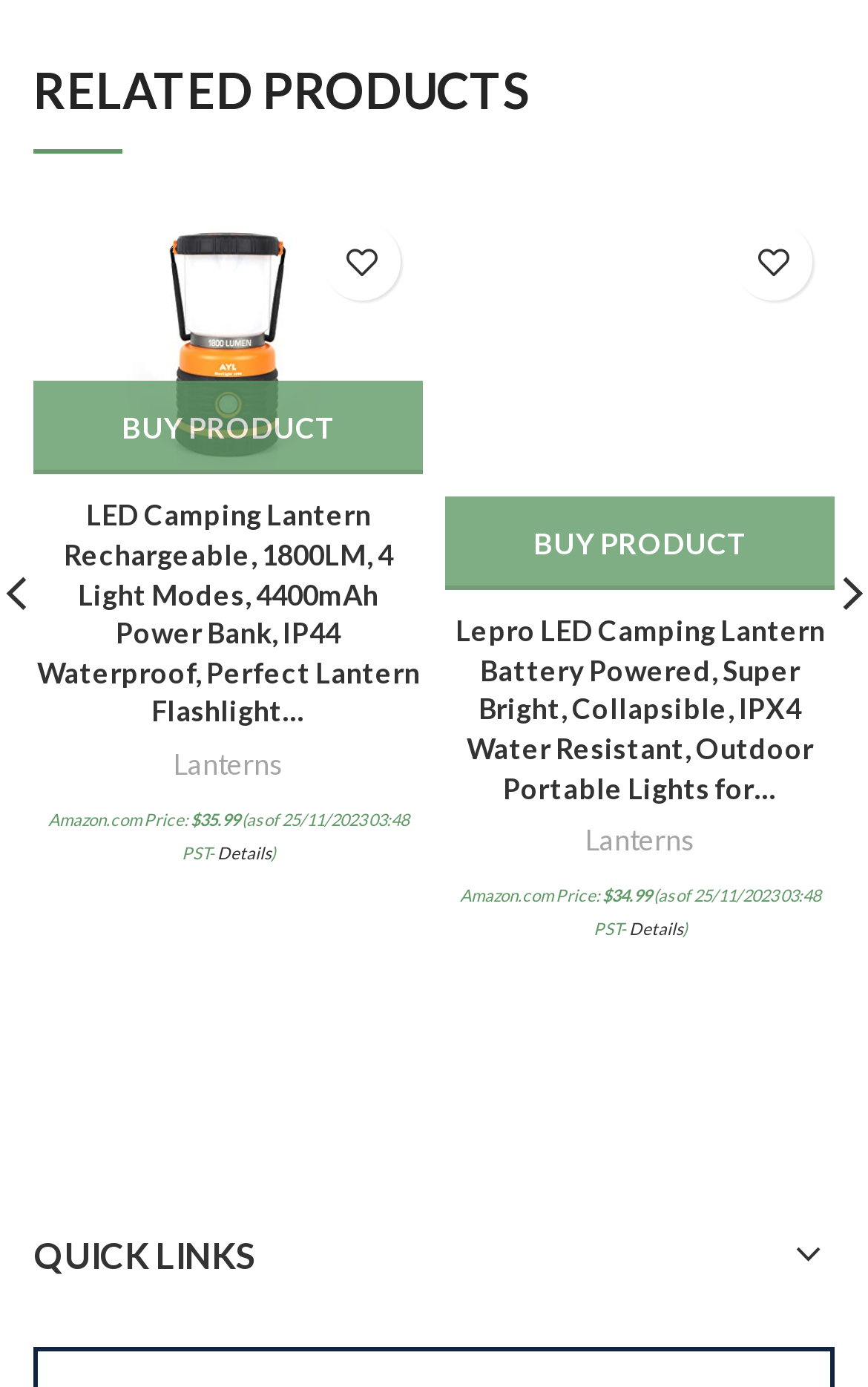Indicate the bounding box coordinates of the clickable region to achieve the following instruction: "Click on 'RELATED PRODUCTS'."

[0.038, 0.042, 0.962, 0.108]